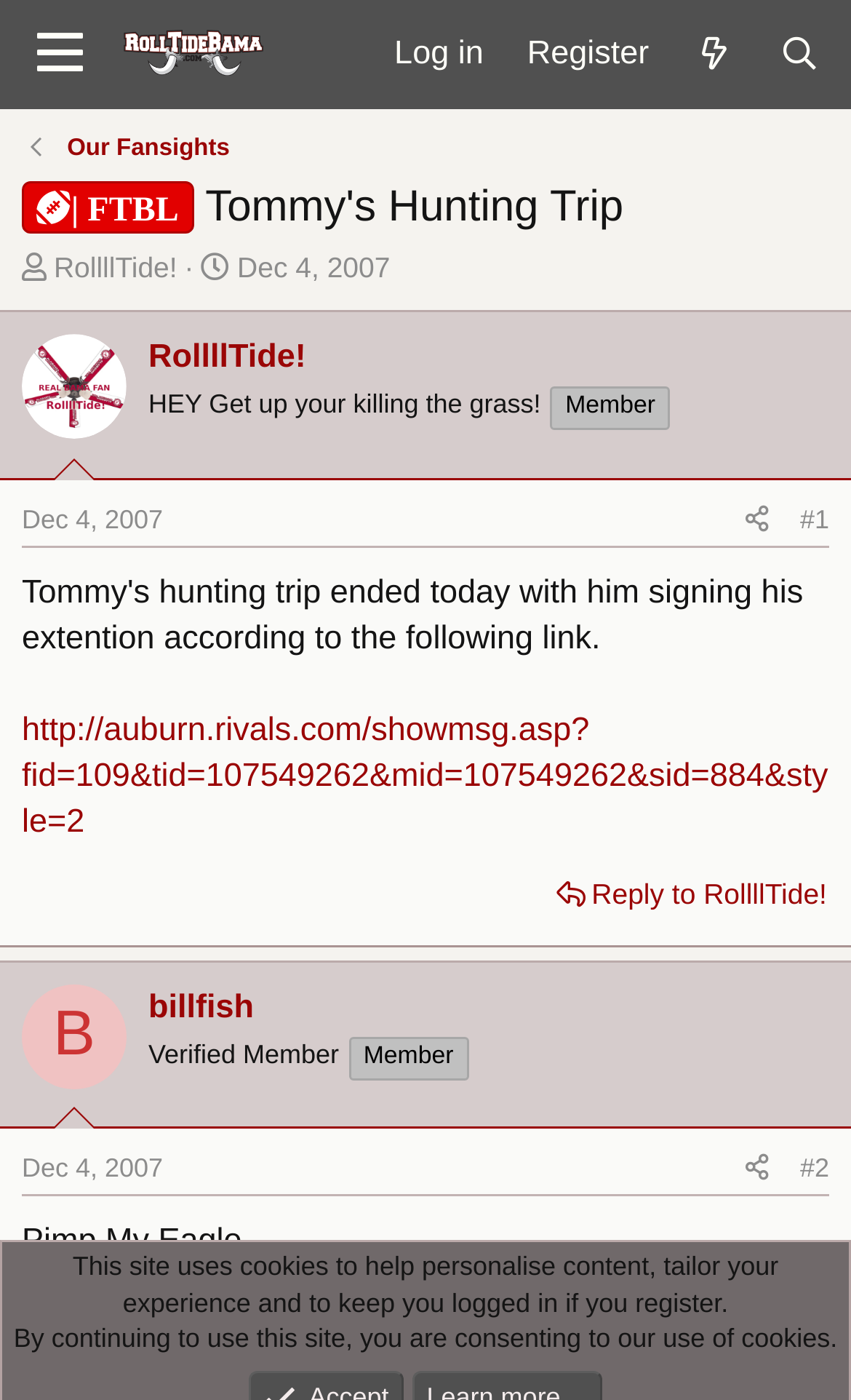What is the date of the second post?
Refer to the image and provide a concise answer in one word or phrase.

Dec 4, 2007